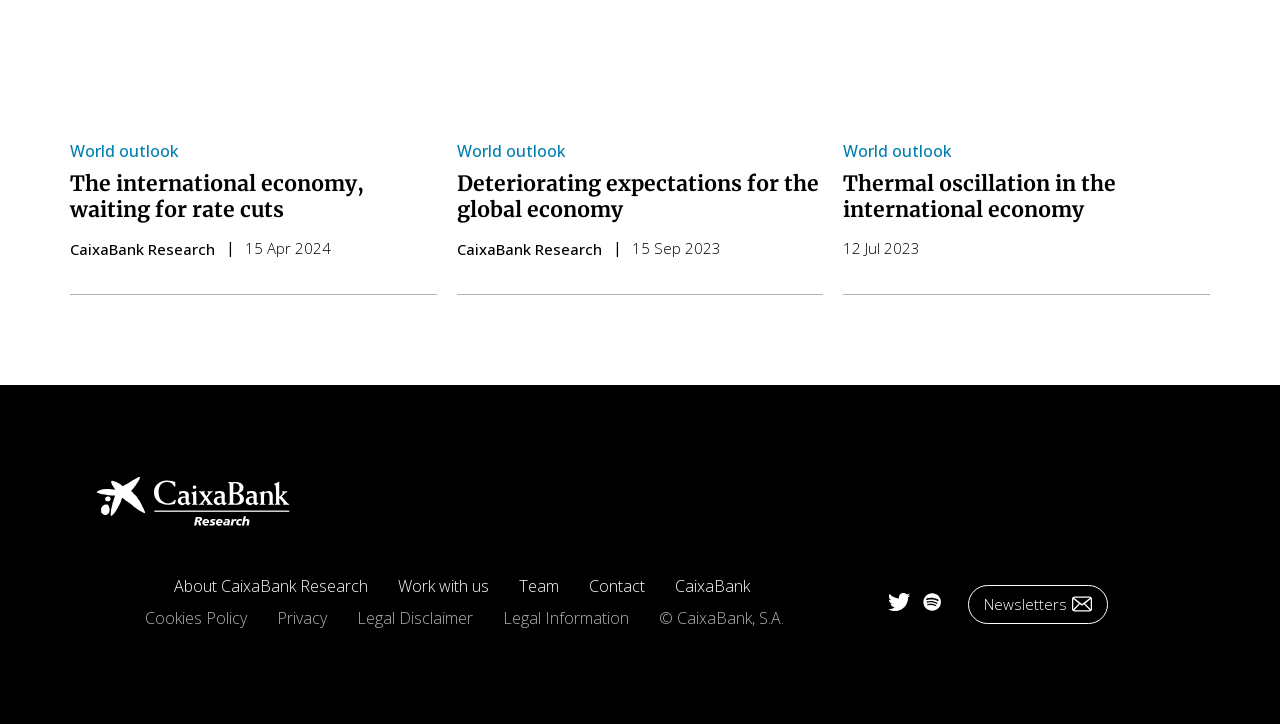Please identify the bounding box coordinates of the element's region that needs to be clicked to fulfill the following instruction: "Click on World outlook". The bounding box coordinates should consist of four float numbers between 0 and 1, i.e., [left, top, right, bottom].

[0.055, 0.193, 0.14, 0.224]